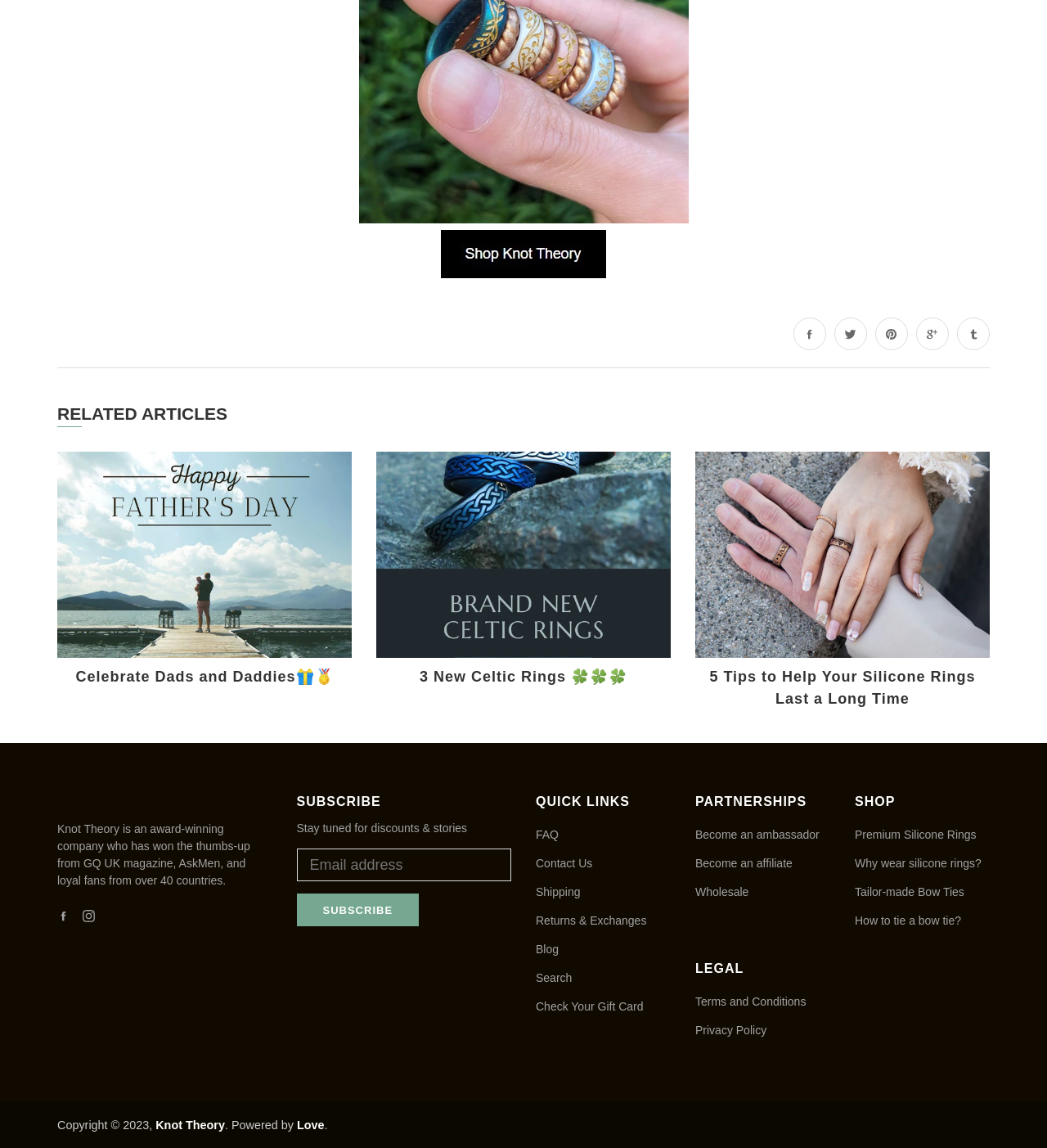What types of products are available?
Based on the image, provide your answer in one word or phrase.

Silicone rings, bow ties